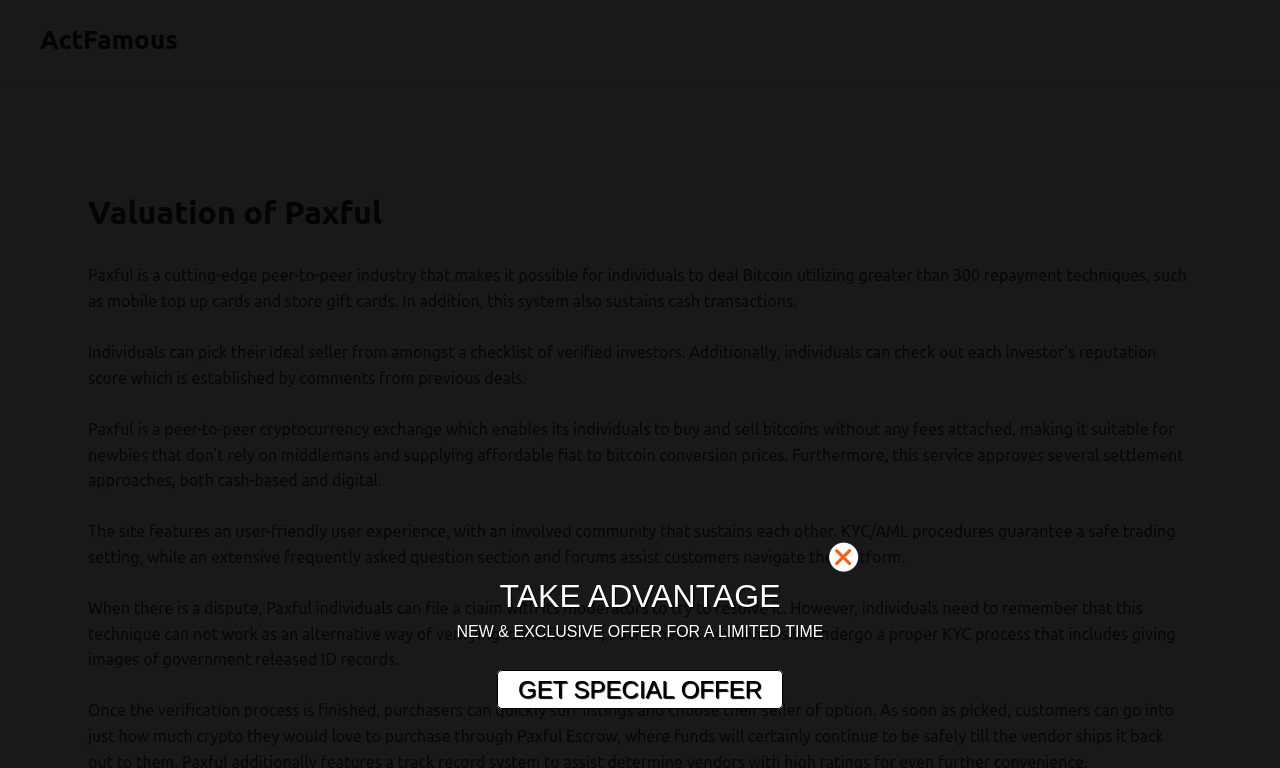Locate the bounding box of the UI element defined by this description: "ActFamous". The coordinates should be given as four float numbers between 0 and 1, formatted as [left, top, right, bottom].

[0.031, 0.033, 0.139, 0.071]